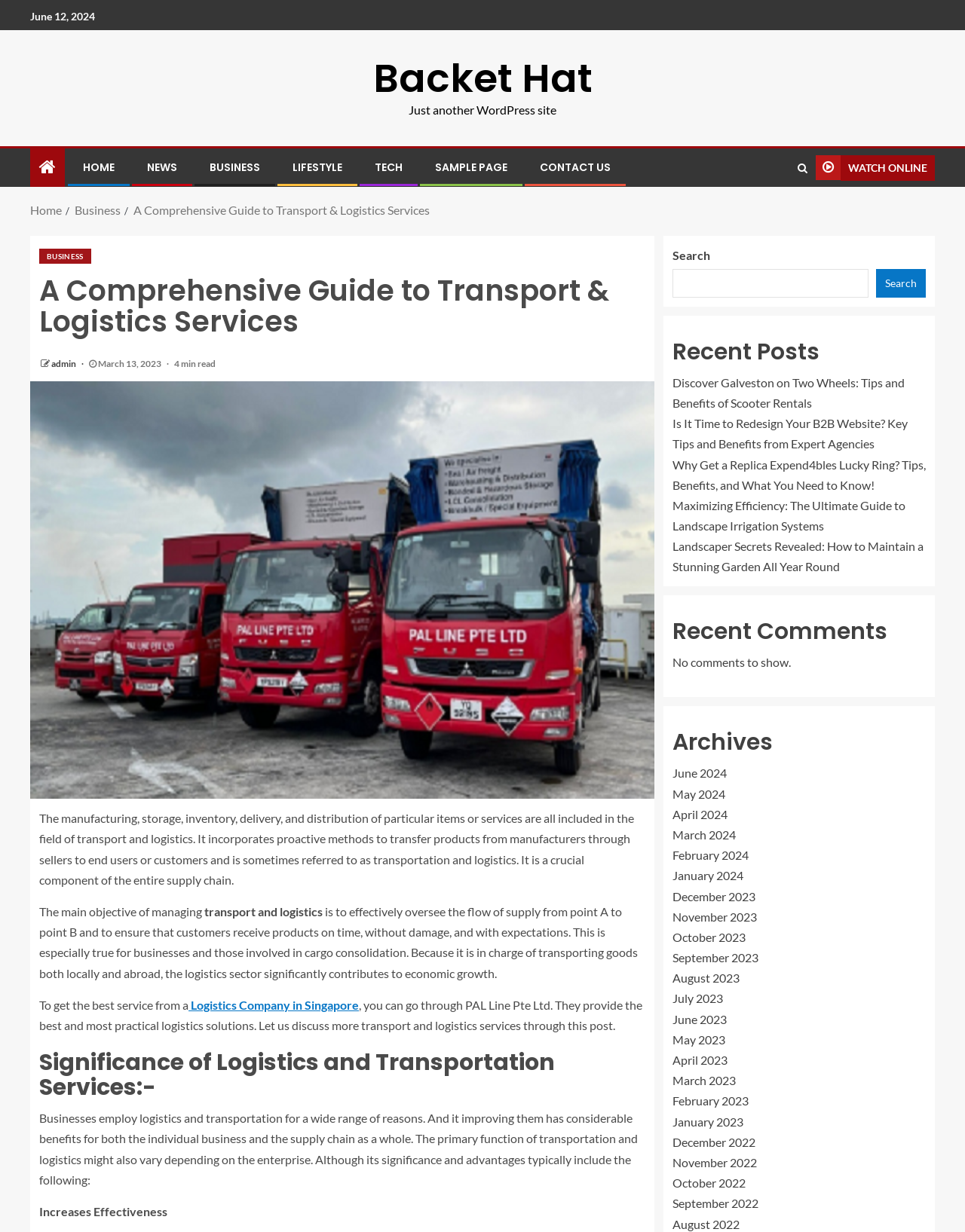Identify the title of the webpage and provide its text content.

A Comprehensive Guide to Transport & Logistics Services